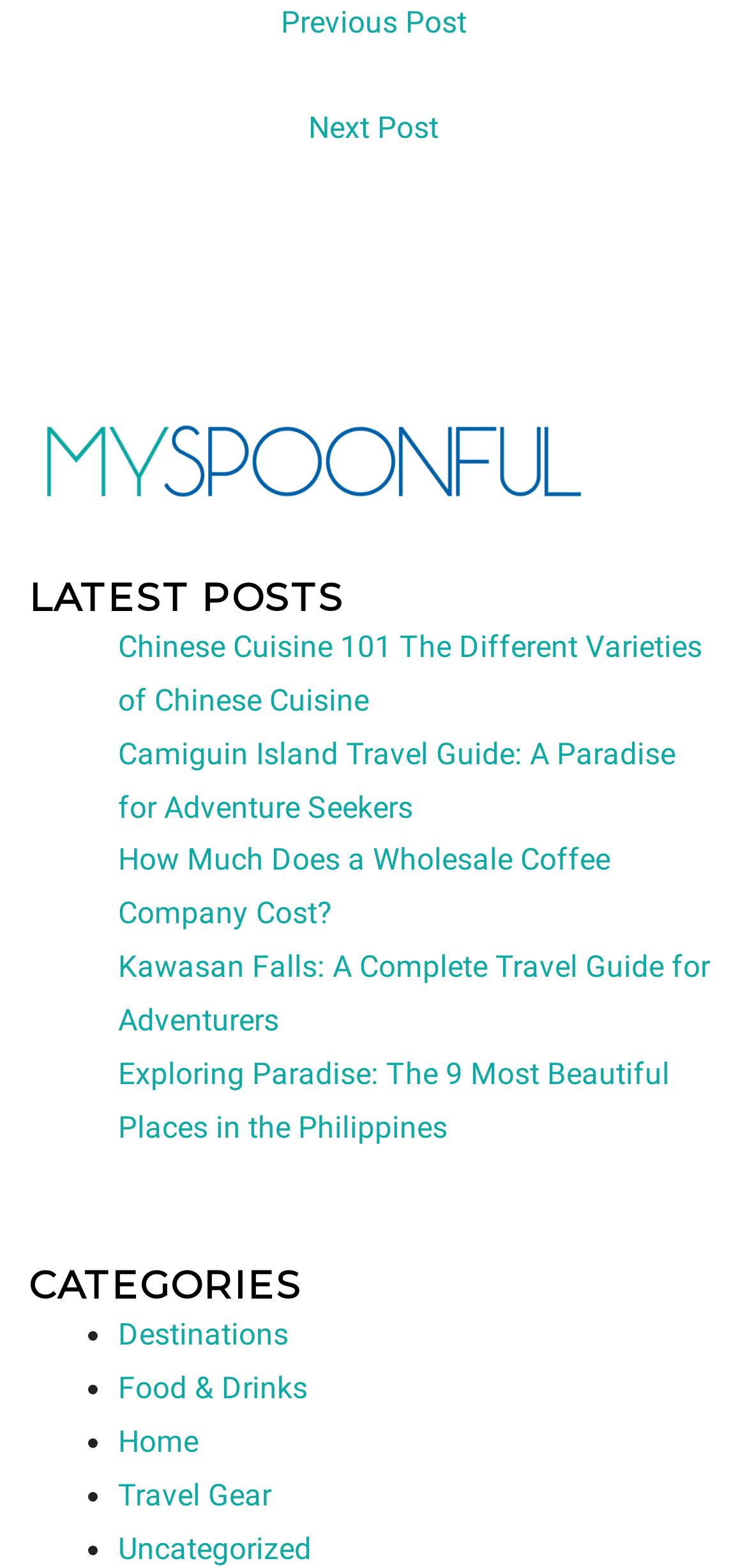How many posts are listed under LATEST POSTS?
Please elaborate on the answer to the question with detailed information.

I counted the number of links under the 'LATEST POSTS' heading, which are 'Chinese Cuisine 101...', 'Camiguin Island Travel Guide...', 'How Much Does a Wholesale Coffee Company Cost?', 'Kawasan Falls: A Complete Travel Guide...', and 'Exploring Paradise: The 9 Most Beautiful Places...', totaling 5 posts.